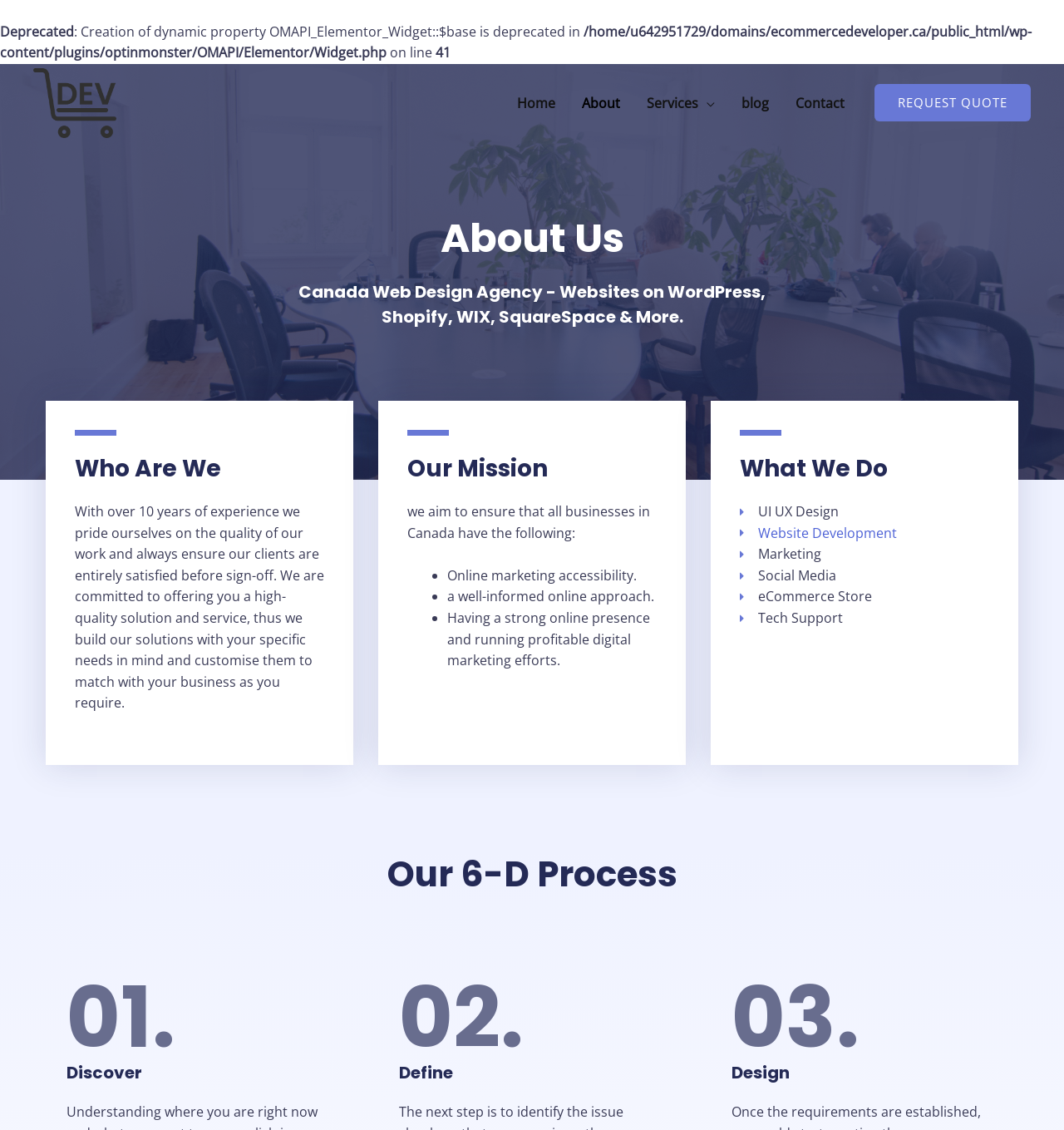Provide the bounding box coordinates for the UI element that is described by this text: "blog". The coordinates should be in the form of four float numbers between 0 and 1: [left, top, right, bottom].

[0.684, 0.065, 0.735, 0.117]